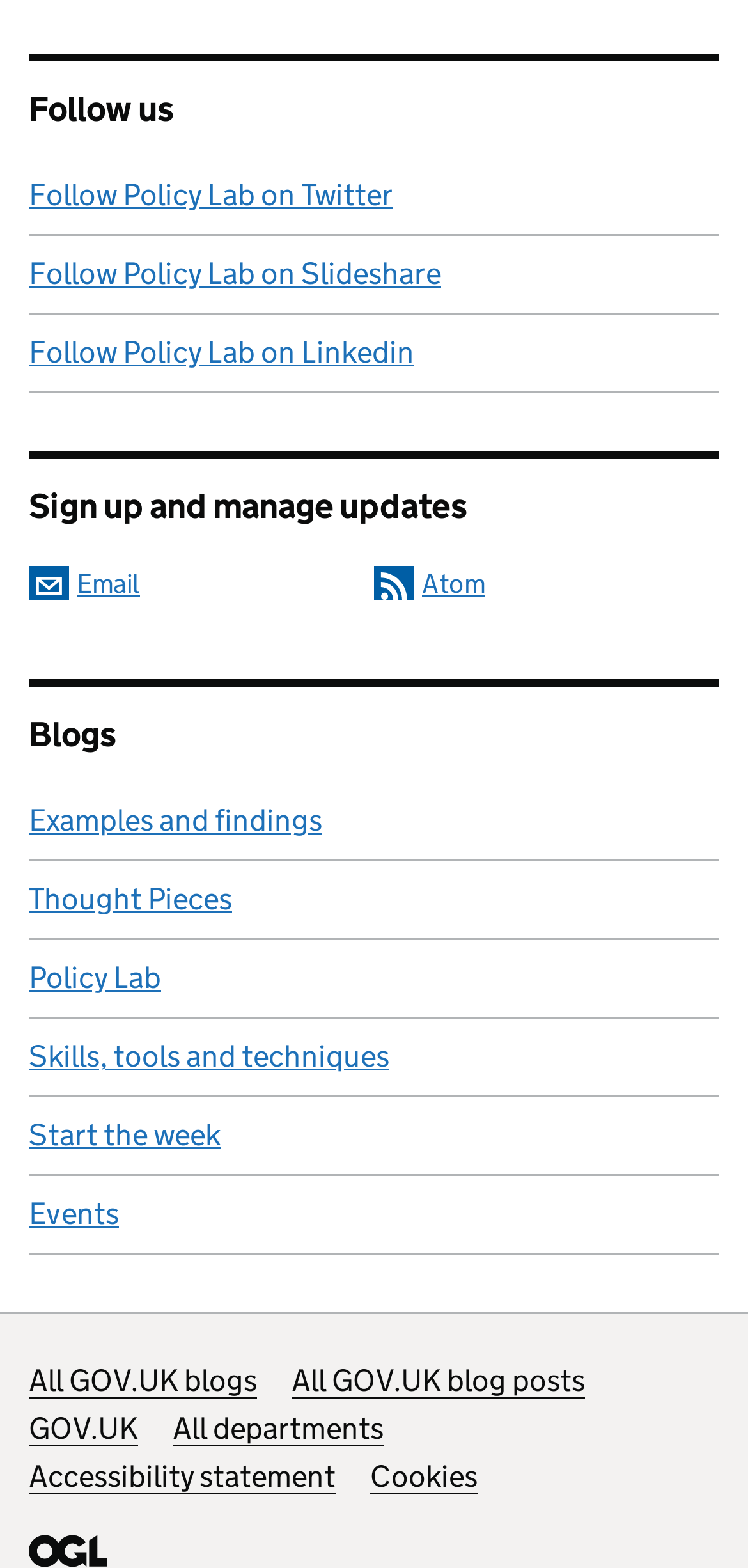Find and provide the bounding box coordinates for the UI element described here: "Start the week". The coordinates should be given as four float numbers between 0 and 1: [left, top, right, bottom].

[0.038, 0.7, 0.962, 0.75]